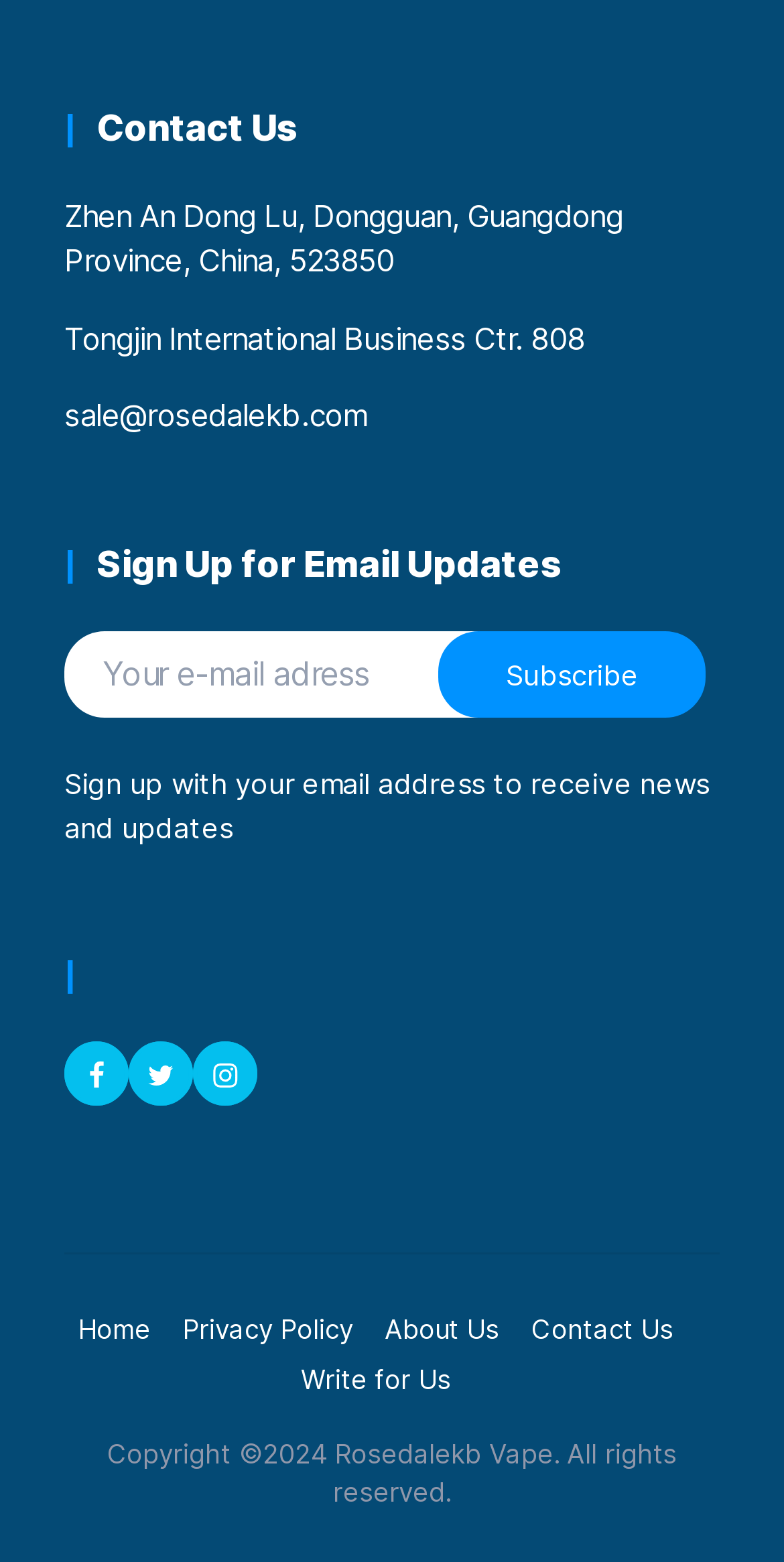Provide the bounding box coordinates for the UI element described in this sentence: "About Us". The coordinates should be four float values between 0 and 1, i.e., [left, top, right, bottom].

[0.491, 0.84, 0.636, 0.861]